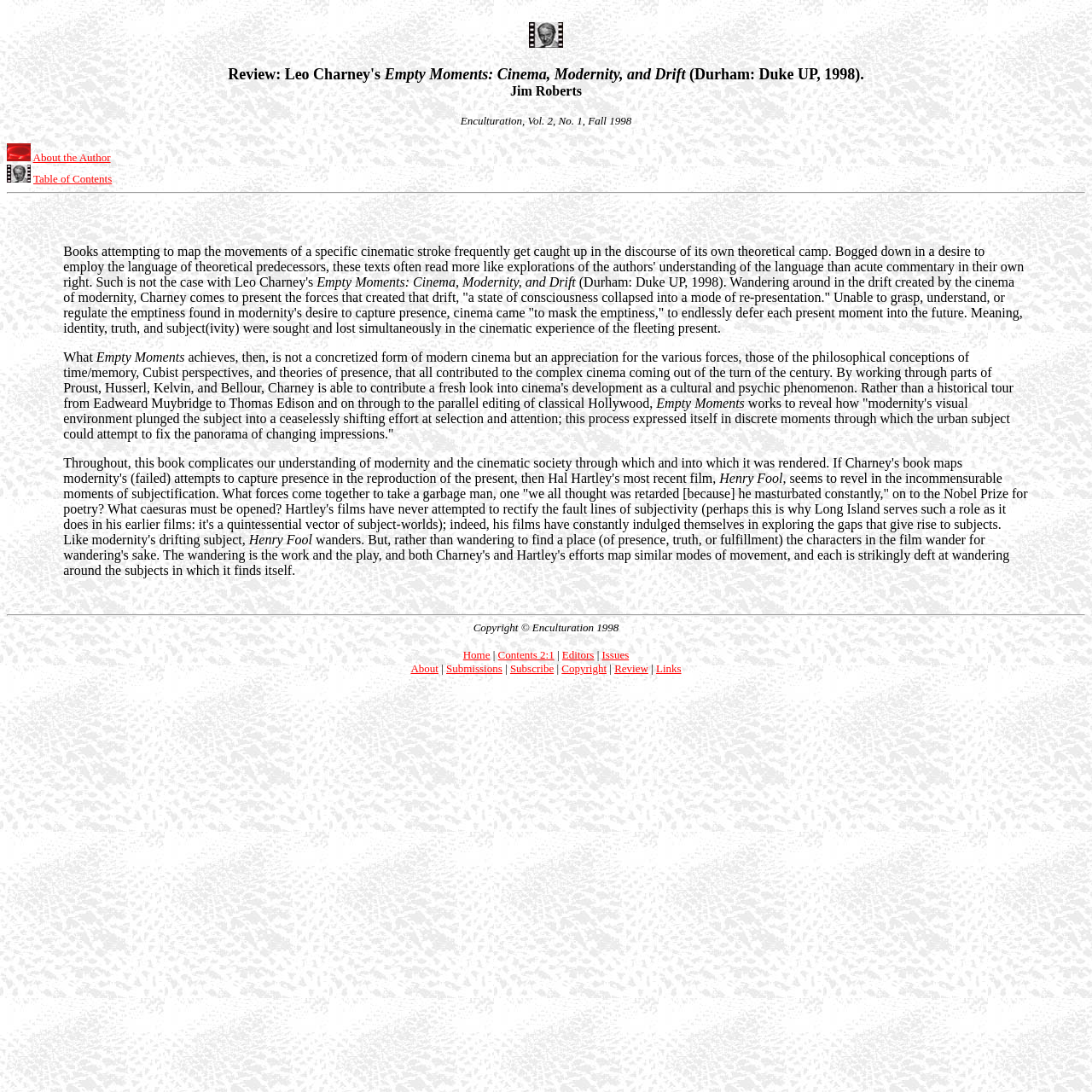Find and indicate the bounding box coordinates of the region you should select to follow the given instruction: "Go to the home page".

[0.424, 0.594, 0.449, 0.605]